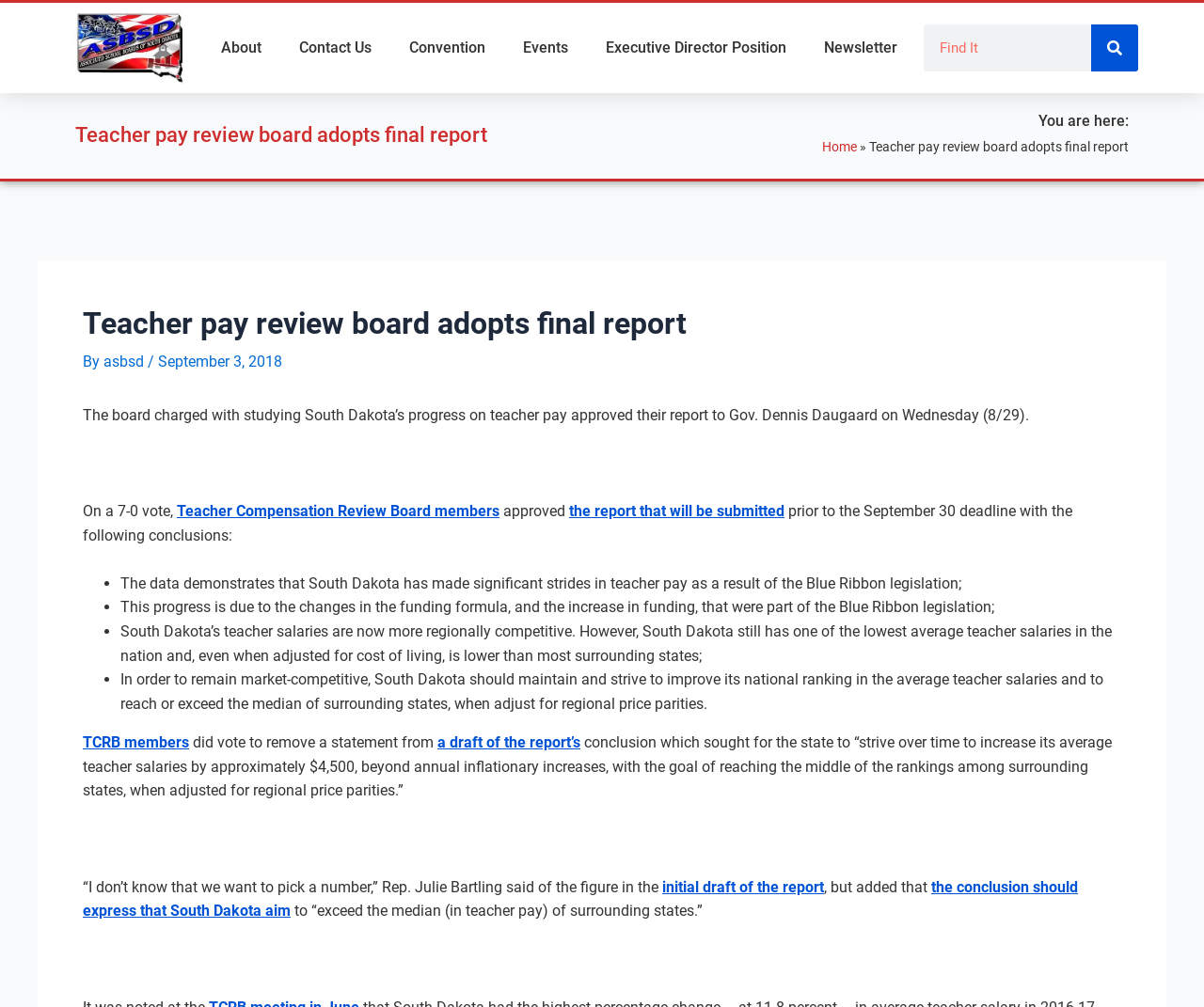Use a single word or phrase to answer the question: 
What is the date mentioned in the article?

September 3, 2018